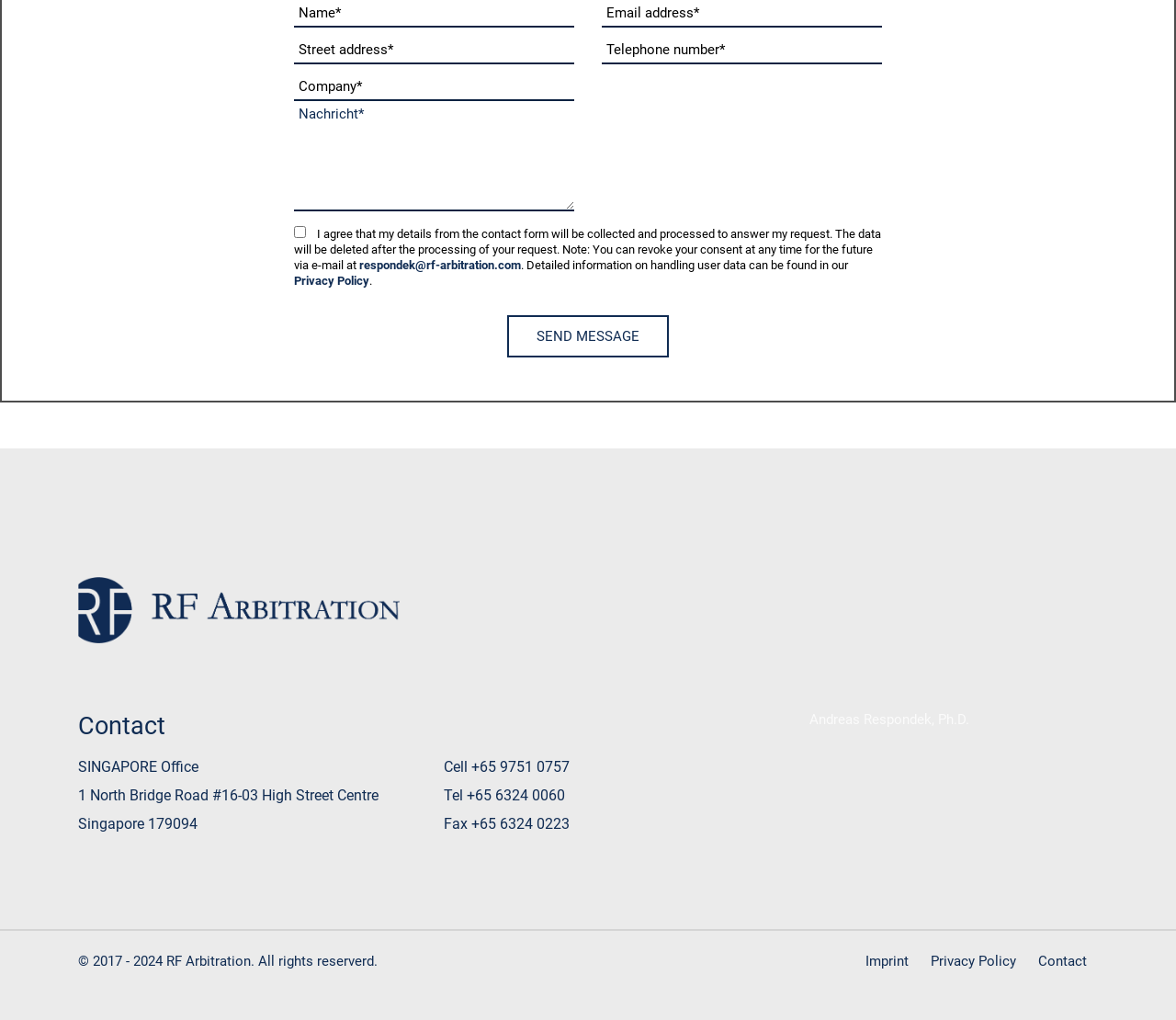Who is the person associated with the email address respondek@rf-arbitration.com?
Your answer should be a single word or phrase derived from the screenshot.

Andreas Respondek, Ph.D.